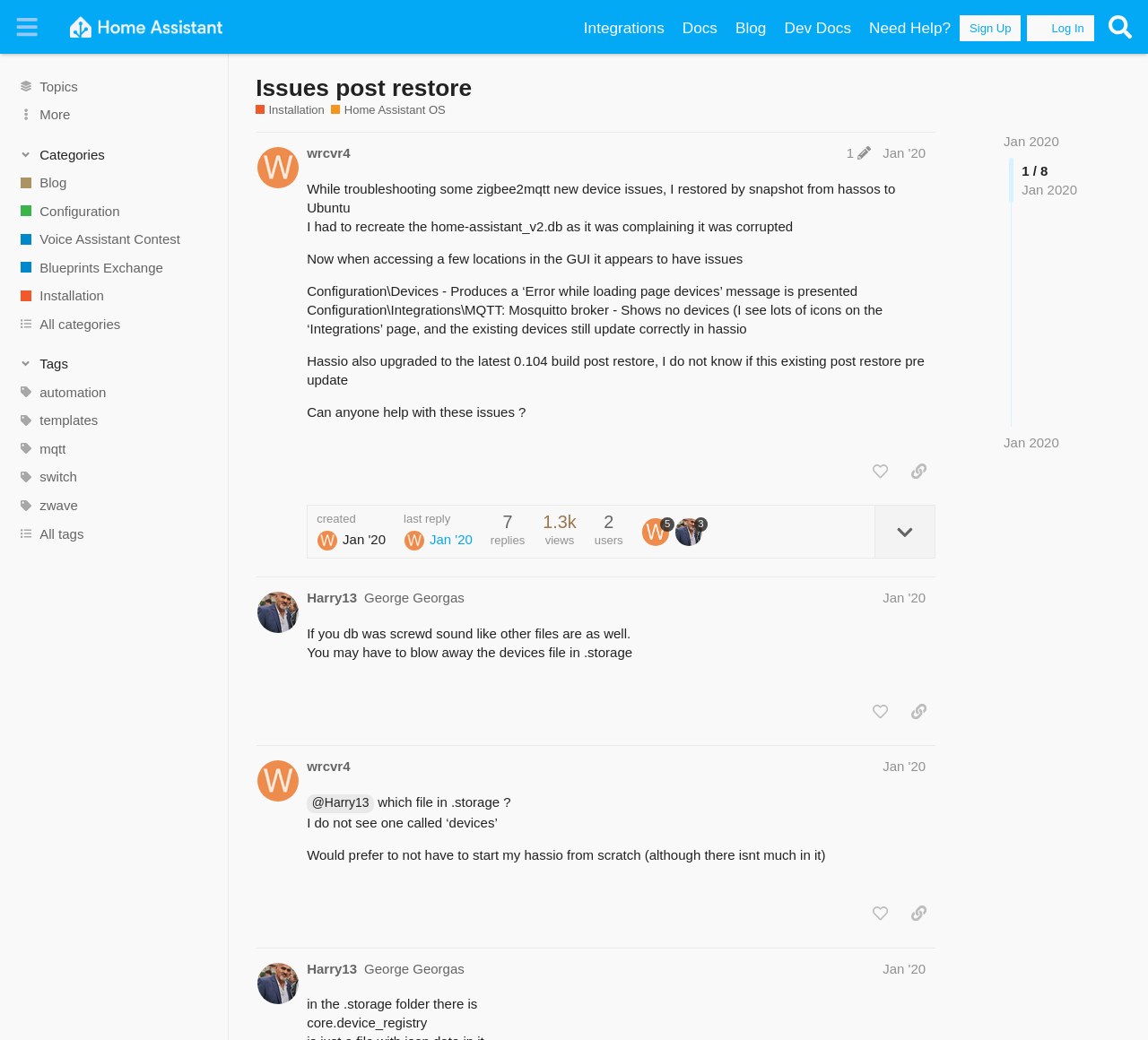Please determine the bounding box coordinates of the element's region to click for the following instruction: "Click on the 'Sign Up' button".

[0.836, 0.015, 0.889, 0.04]